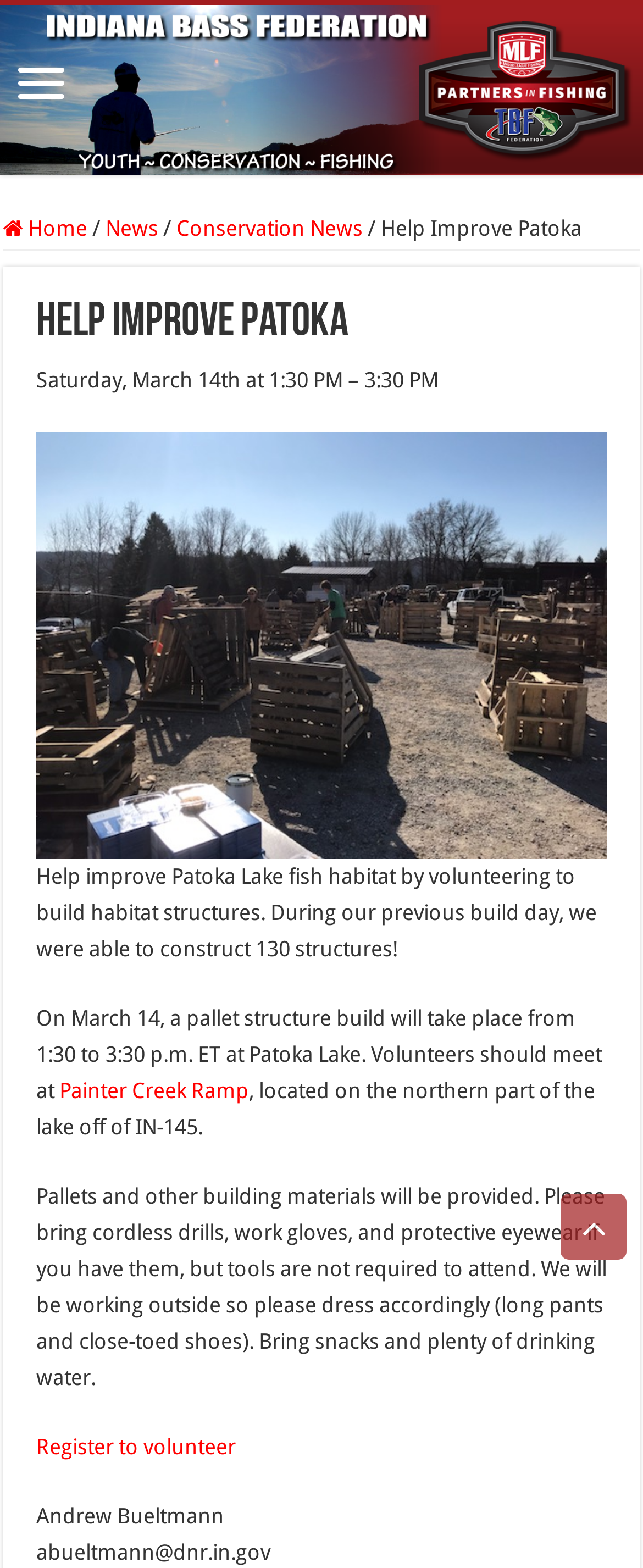Give an in-depth explanation of the webpage layout and content.

The webpage appears to be an event page for a volunteer opportunity to improve Patoka Lake fish habitat. At the top of the page, there is a heading that reads "Indiana Bass Federation" with an accompanying image. Below this, there is a navigation menu with links to "Home", "News", and "Conservation News".

The main content of the page is focused on the event, with a heading that reads "Help Improve Patoka". The event details are listed below, including the date, time, and location. There is a figure or image on the page, but its content is not specified.

The event description explains that volunteers will be building habitat structures and provides information on what to bring and what to expect. There is a link to register to volunteer and contact information for Andrew Bueltmann, presumably the event organizer.

At the bottom of the page, there is a "Scroll To Top" button. Overall, the page is focused on providing information and resources for individuals interested in volunteering for this event.